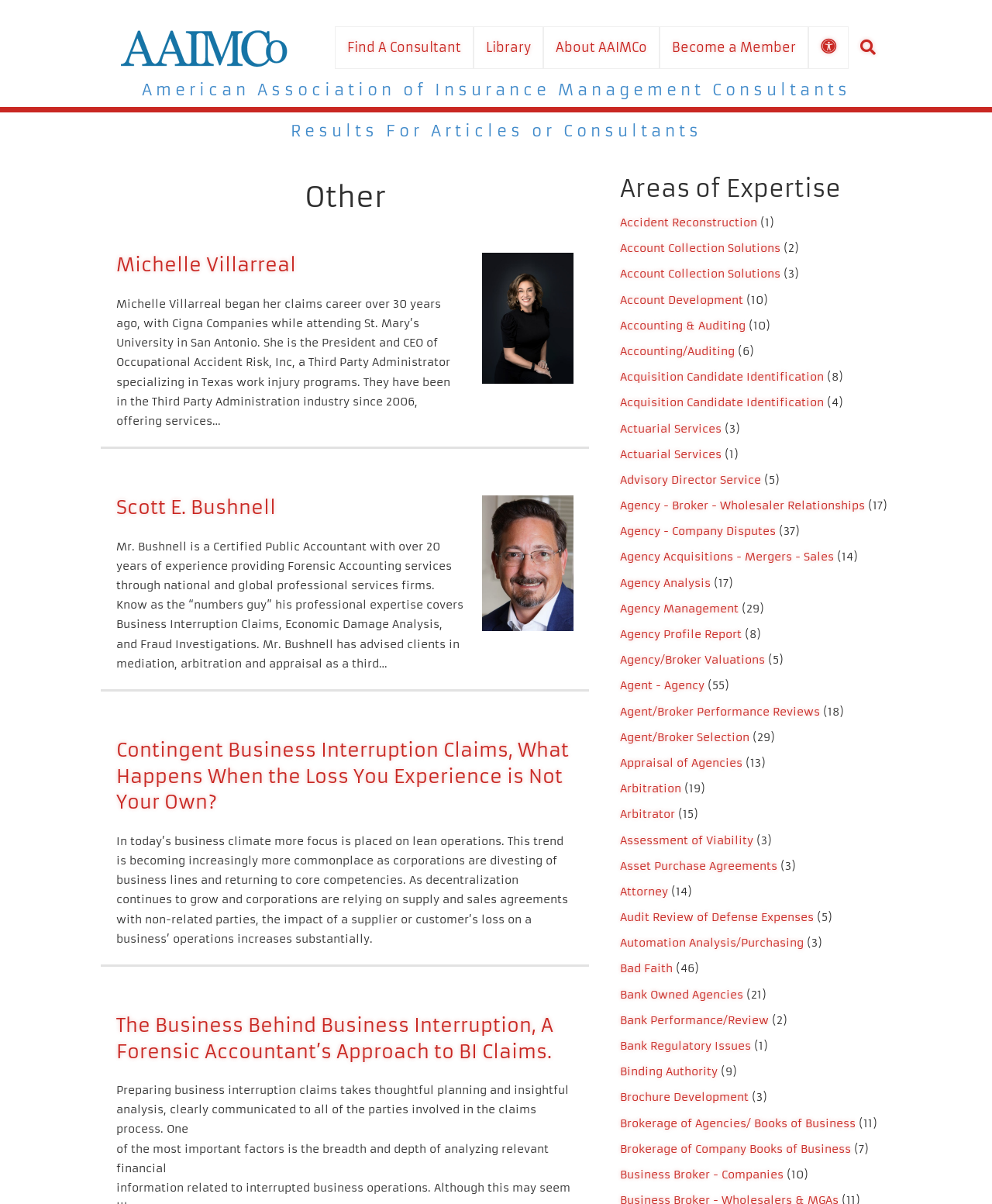How many consultants are listed on the page?
Refer to the screenshot and respond with a concise word or phrase.

2